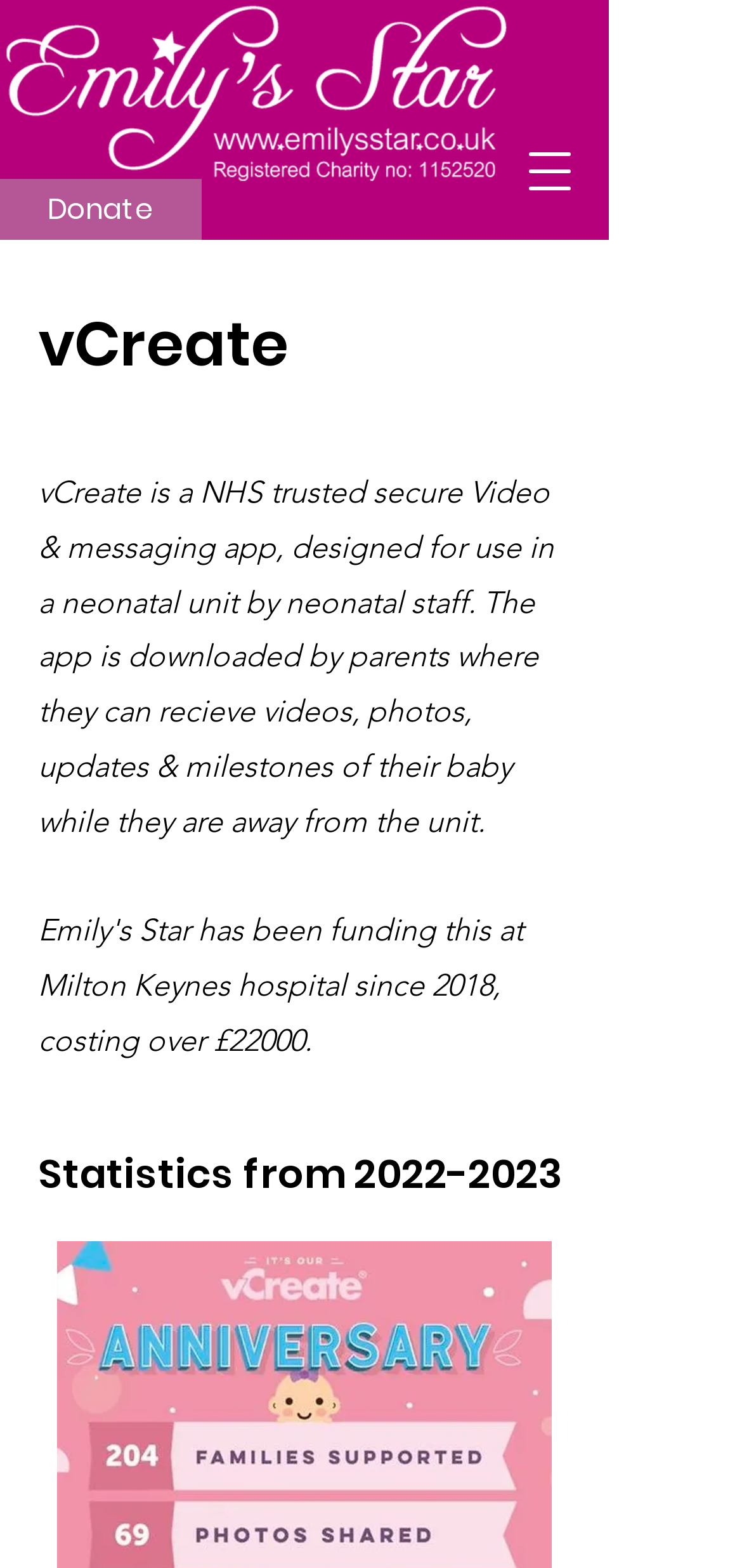Please use the details from the image to answer the following question comprehensively:
What type of image is displayed at the top of the page?

The image displayed at the top of the page is described as 'No background_edited.png', indicating that it is an edited image with no background.